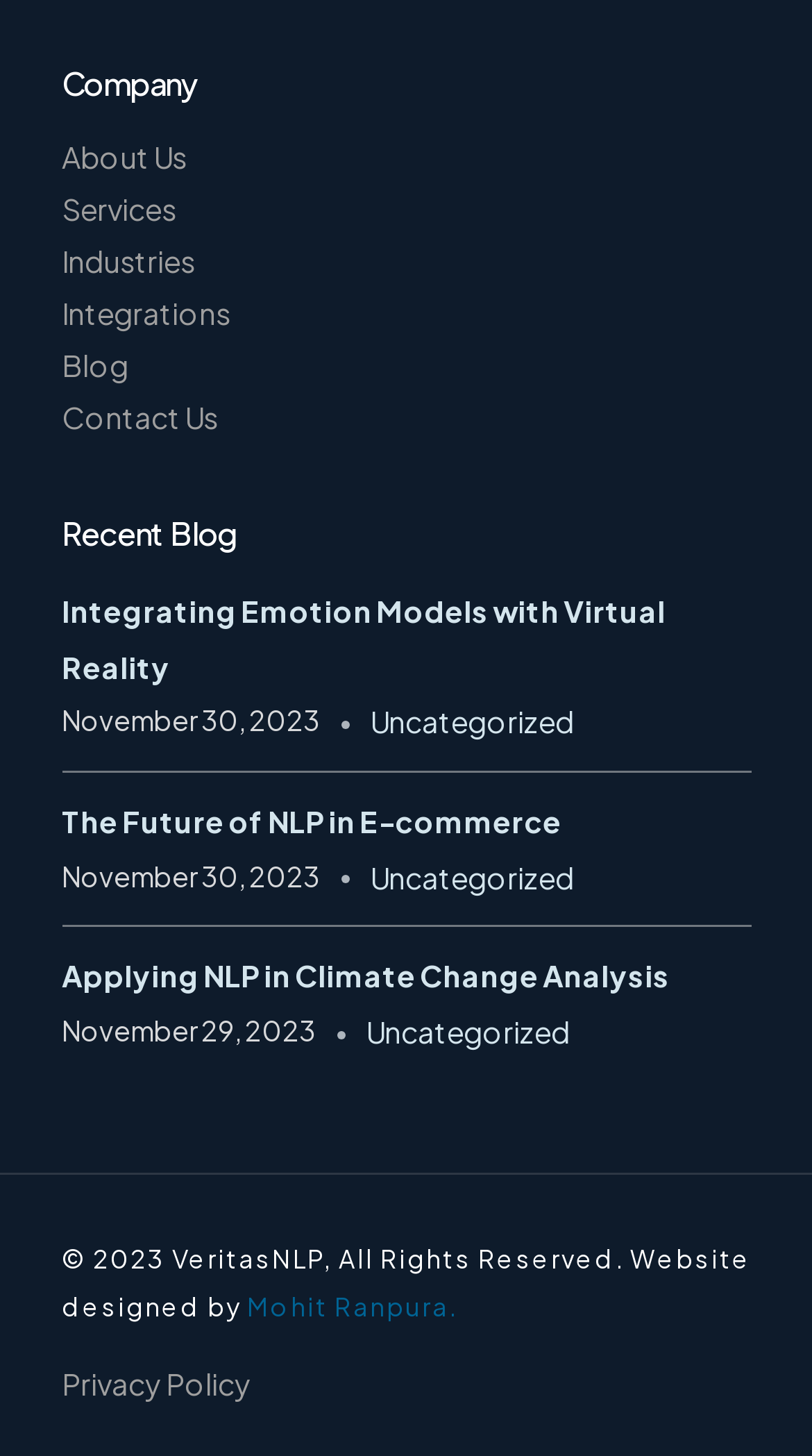Given the element description Uncategorized, identify the bounding box coordinates for the UI element on the webpage screenshot. The format should be (top-left x, top-left y, bottom-right x, bottom-right y), with values between 0 and 1.

[0.45, 0.69, 0.701, 0.728]